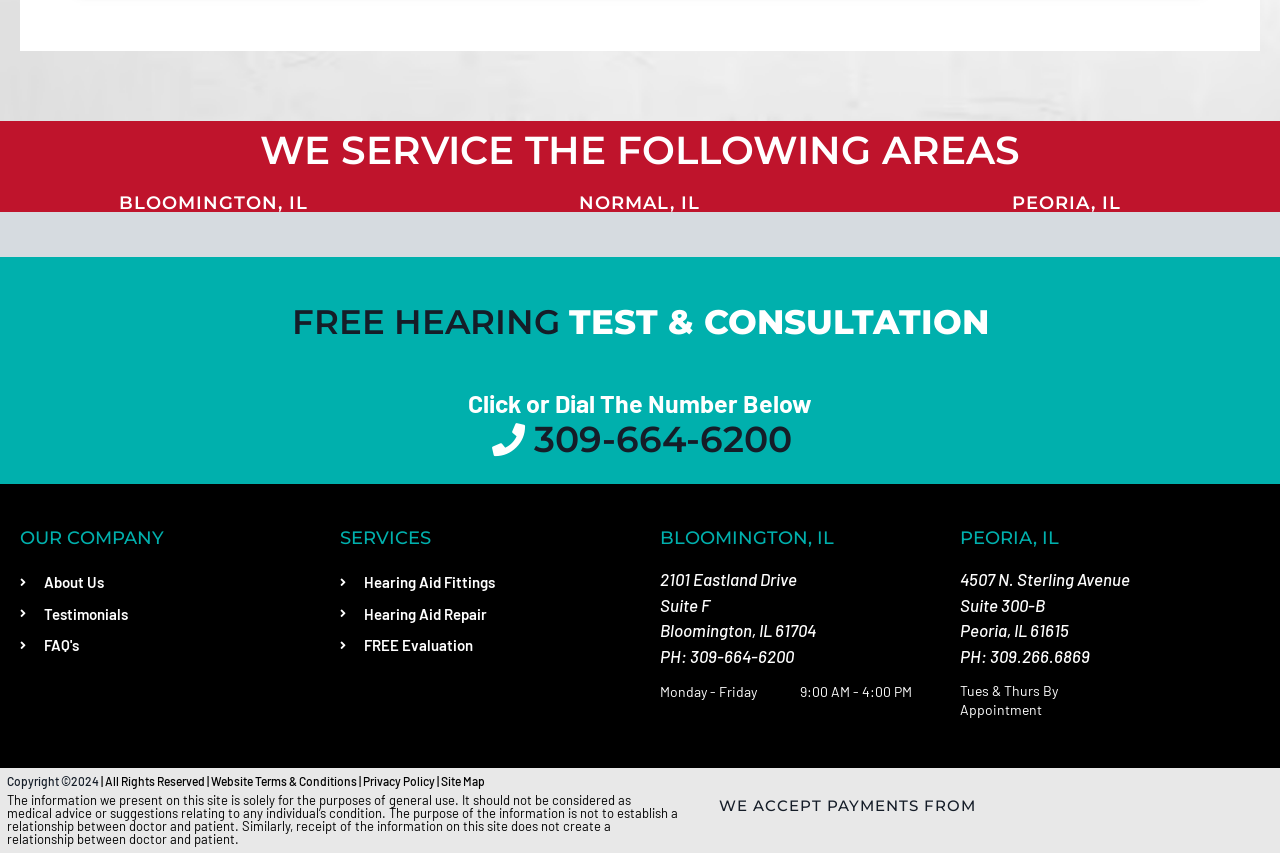Use the details in the image to answer the question thoroughly: 
What services does the company offer?

By examining the links under the 'SERVICES' heading, I can see that the company offers three services: hearing aid fittings, hearing aid repair, and free evaluation. These services are listed as separate links.